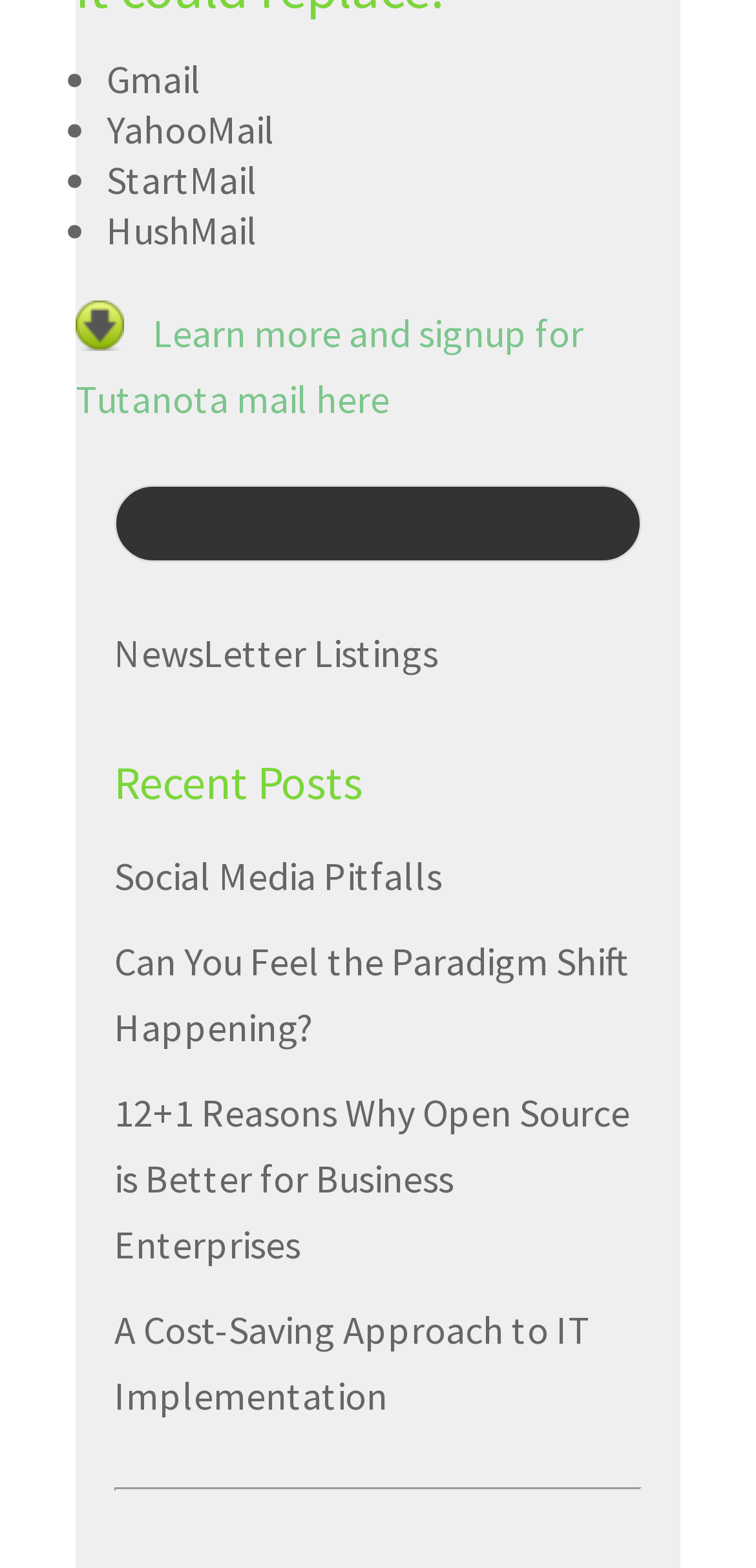Please provide a comprehensive answer to the question below using the information from the image: How many email services are listed?

I counted the number of StaticText elements with email service names, which are 'Gmail', 'YahooMail', 'StartMail', and 'HushMail', and found that there are 4 email services listed.